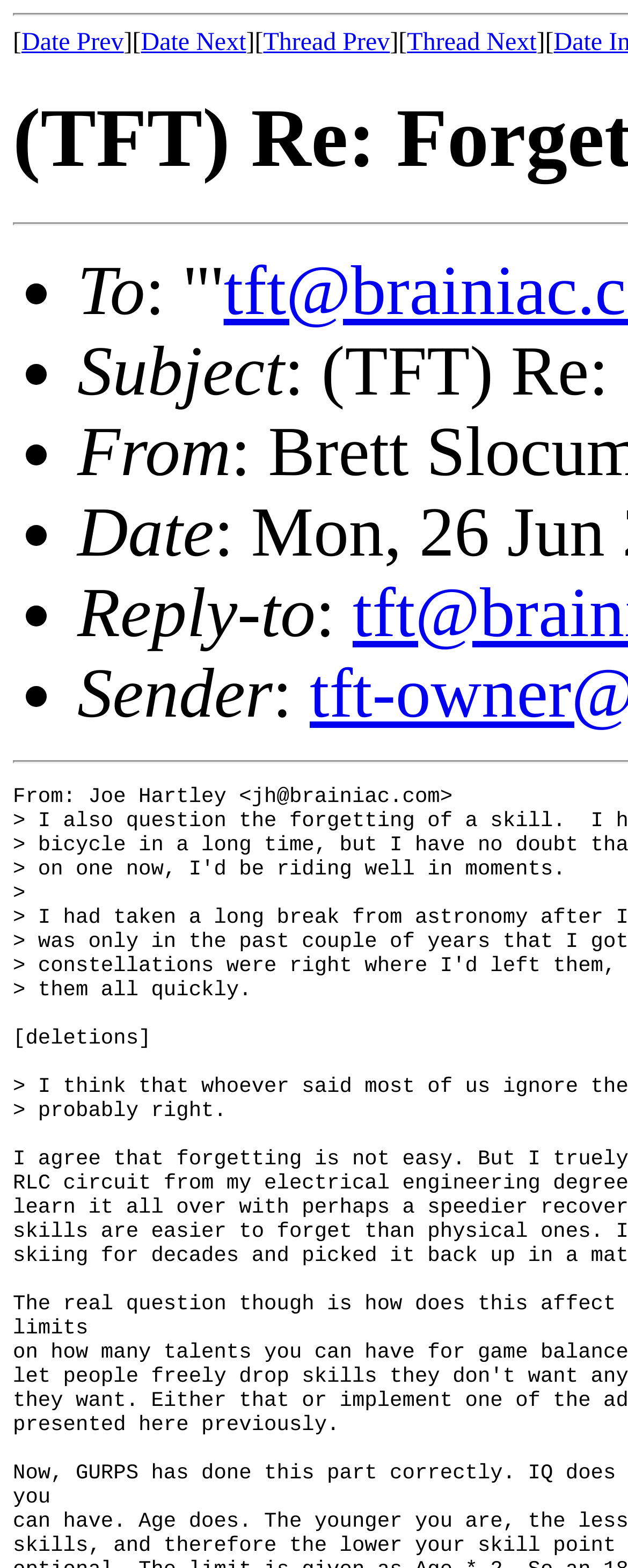Provide a single word or phrase answer to the question: 
What is the first navigation link?

Date Prev